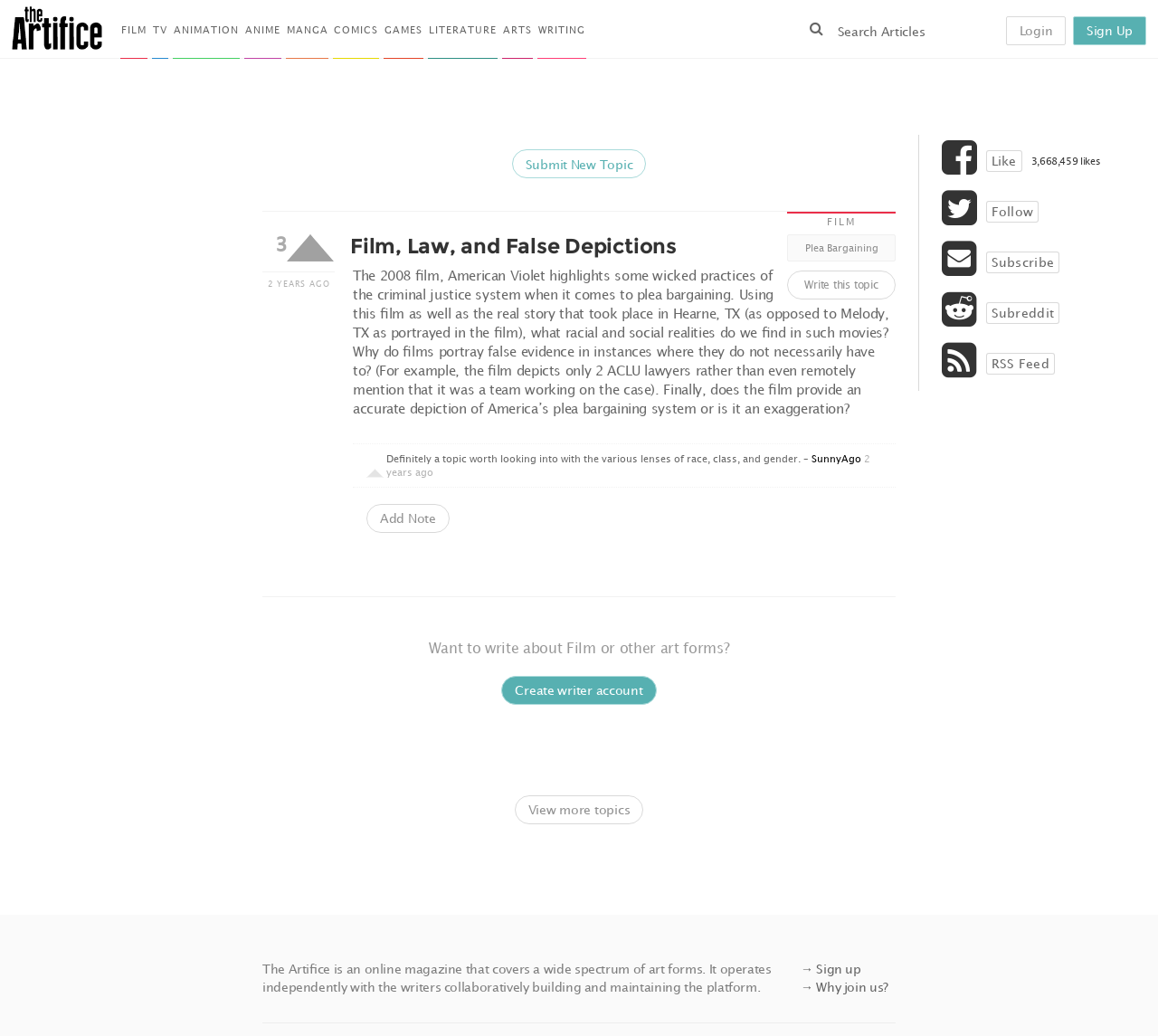Could you provide the bounding box coordinates for the portion of the screen to click to complete this instruction: "Search for a topic"?

[0.69, 0.016, 0.858, 0.044]